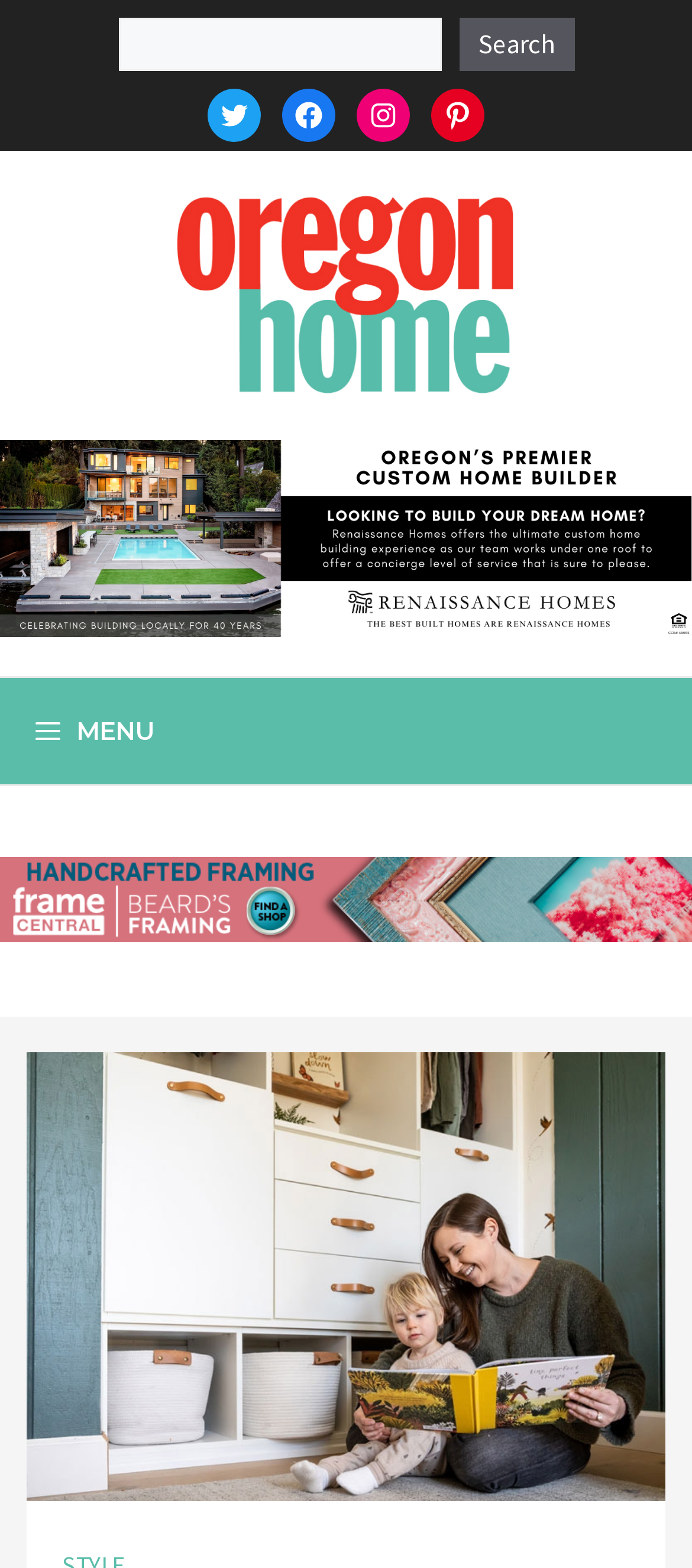How many images are present on the webpage?
Provide a concise answer using a single word or phrase based on the image.

3